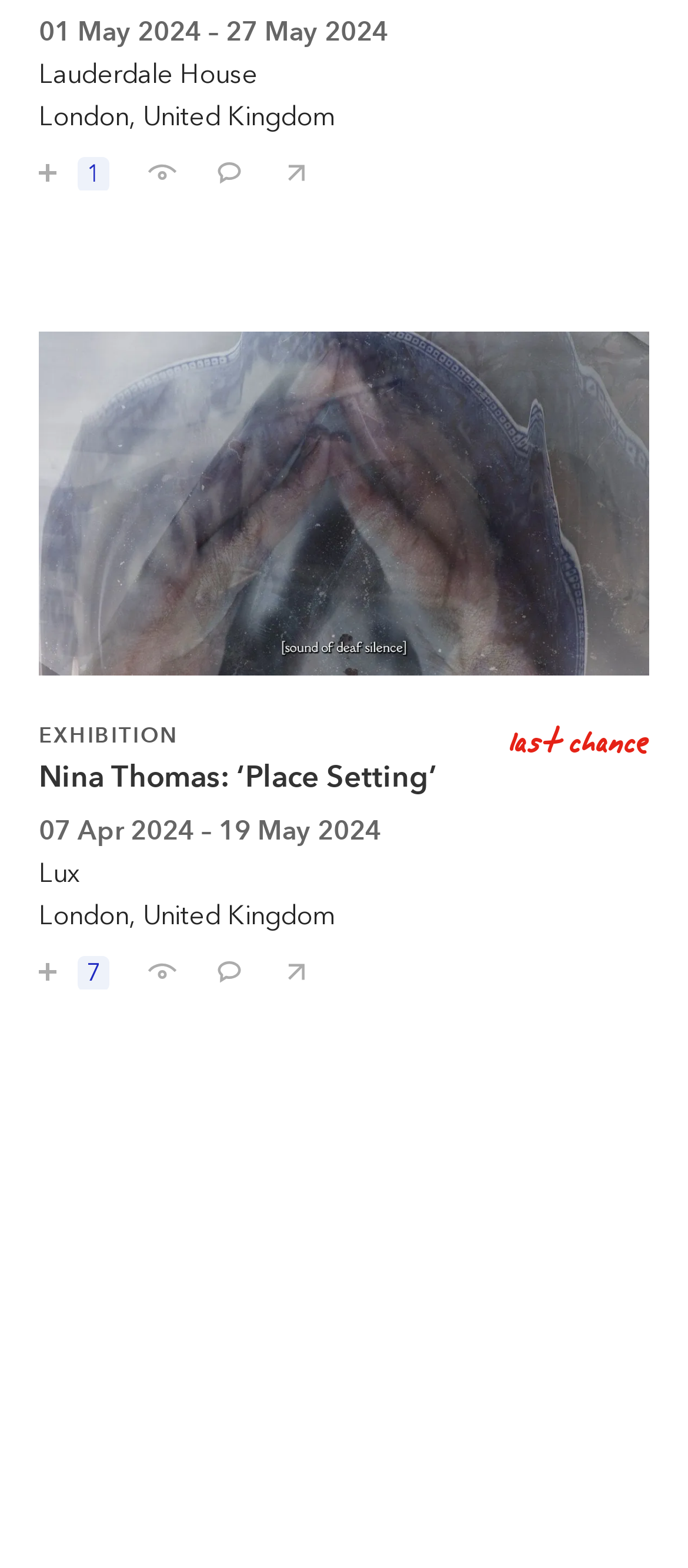What is the format of the dates for the exhibitions?
Using the image, answer in one word or phrase.

DD MMM YYYY